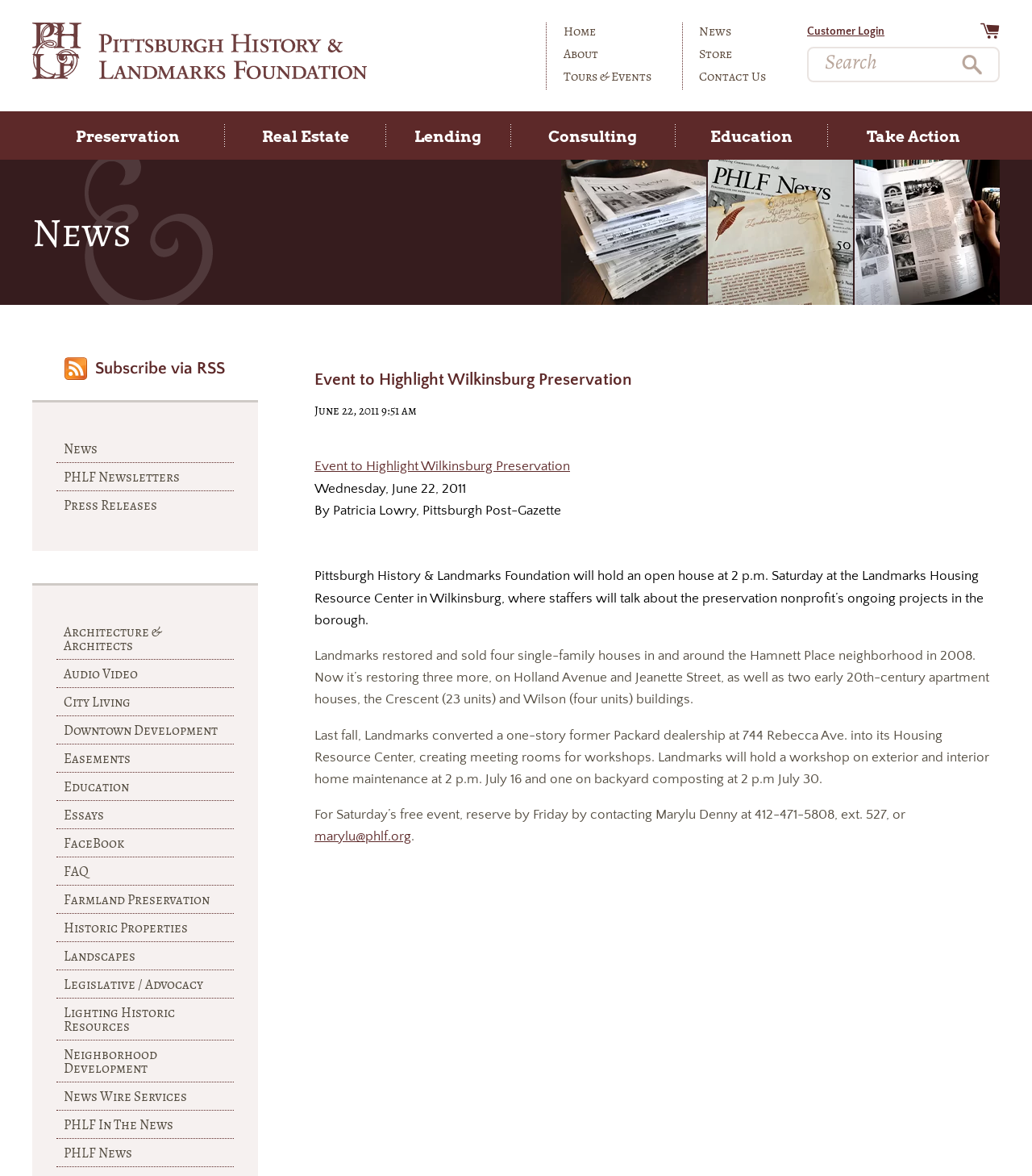Refer to the element description name="s" placeholder="Search …" title="Search for:" and identify the corresponding bounding box in the screenshot. Format the coordinates as (top-left x, top-left y, bottom-right x, bottom-right y) with values in the range of 0 to 1.

None